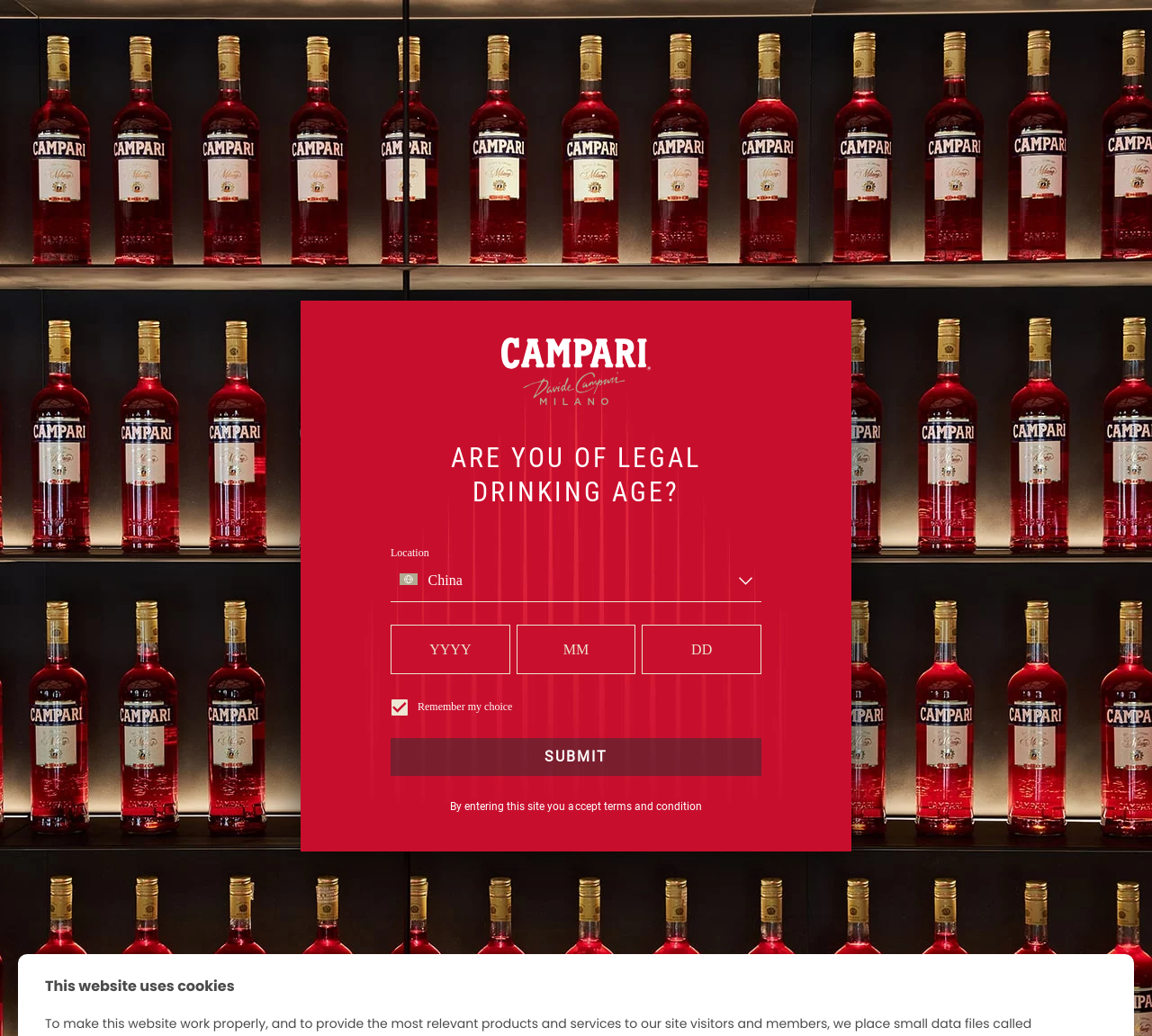Can you give a comprehensive explanation to the question given the content of the image?
What is the text above the 'BUY NOW' button?

I found the heading element with the text 'CAMPARI SODA' and its bounding box coordinates are [0.506, 0.497, 0.914, 0.562], which indicates it is located above the 'BUY NOW' button.